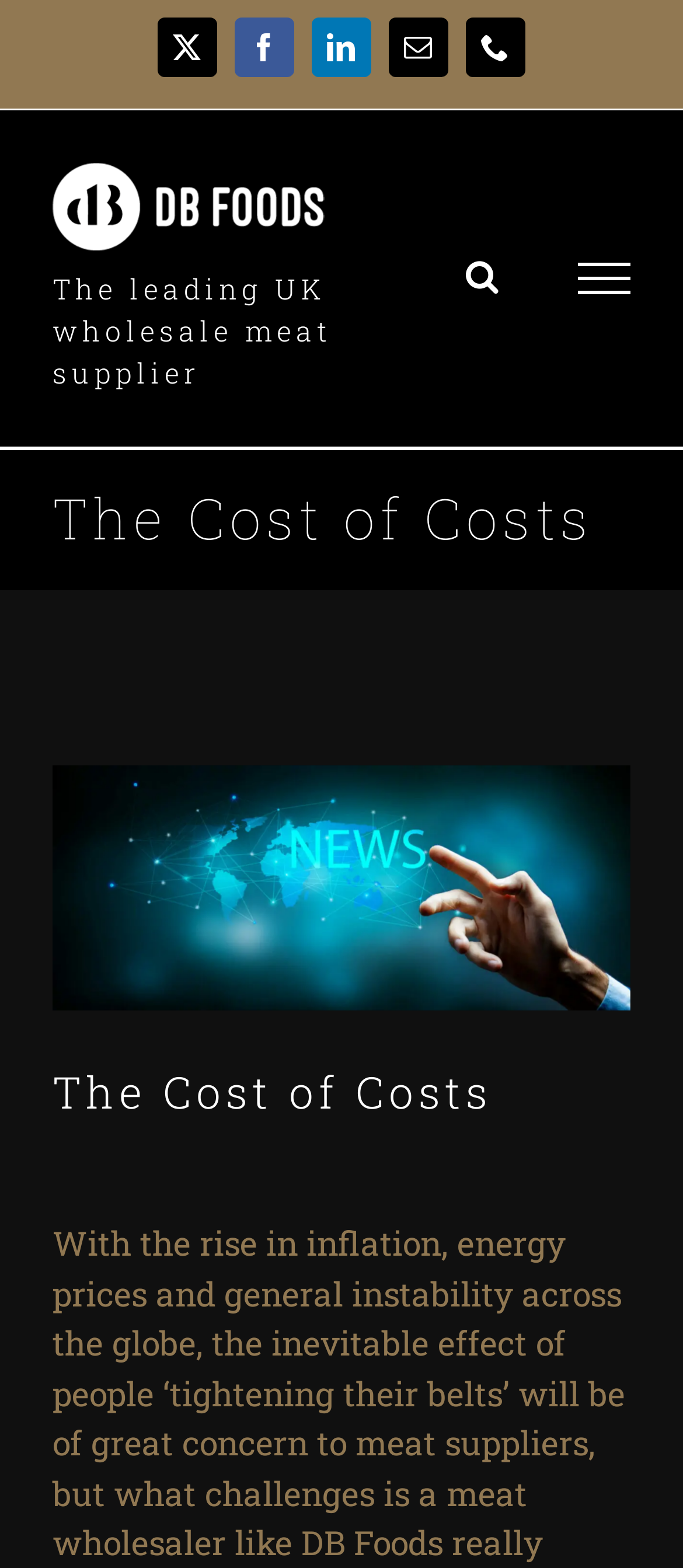Refer to the image and provide an in-depth answer to the question:
What is the tagline of the company?

By reading the heading element with the text 'The leading UK wholesale meat supplier', I can infer that it is the tagline of the company.